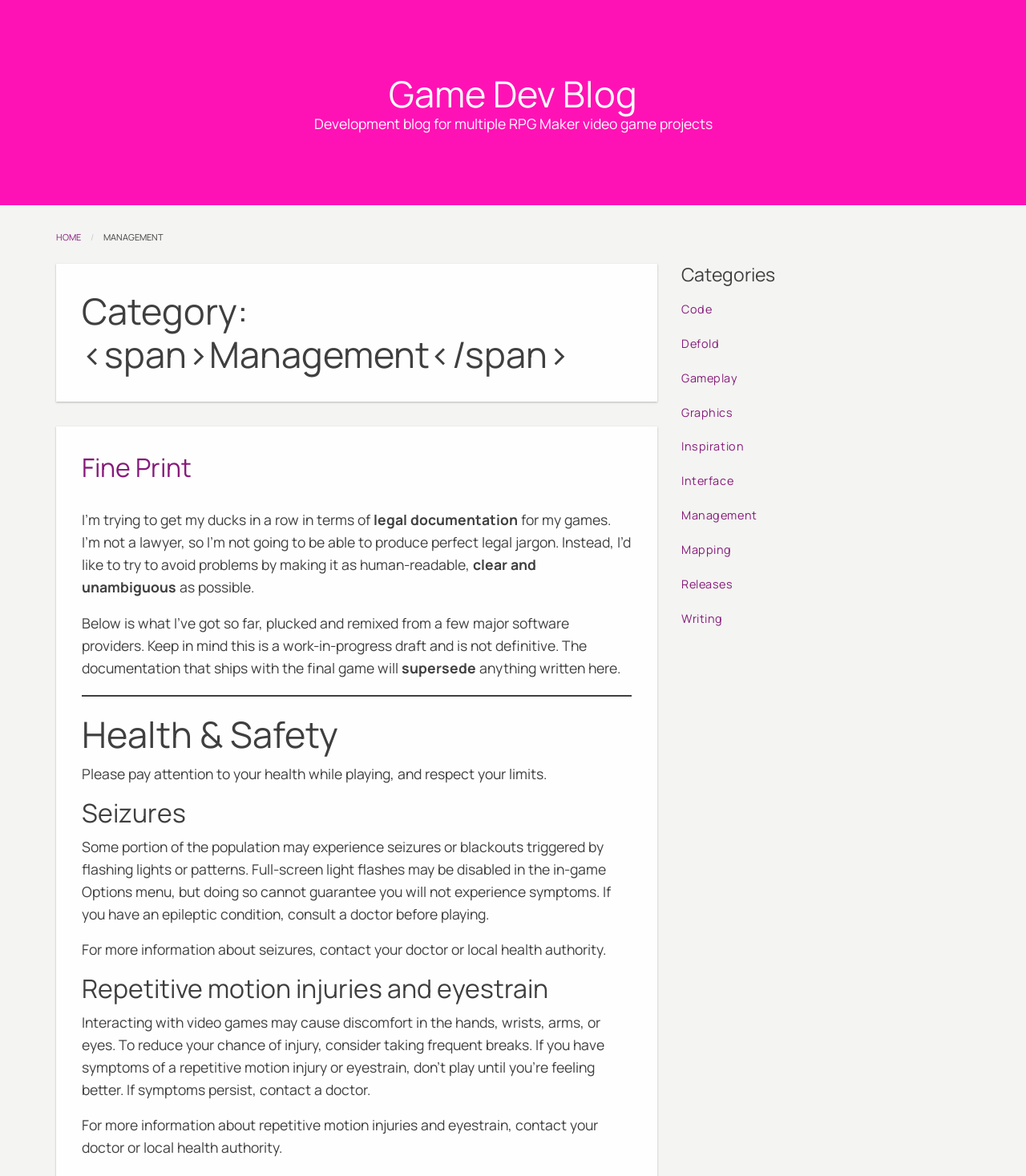Create a detailed narrative of the webpage’s visual and textual elements.

The webpage is a blog archive page focused on game development, specifically management-related topics. At the top, there is a heading "Game Dev Blog" with a link to the blog's homepage. Below it, a brief description of the blog is provided, stating that it is a development blog for multiple RPG Maker video game projects.

On the left side, there is a navigation menu with a "You are here" label, indicating the current page's location within the website's hierarchy. The menu includes links to "HOME" and "MANAGEMENT", which is the current category. Below the navigation menu, there is a heading "Category: Management" with a subheading "Fine Print".

The main content of the page is divided into sections, each with its own heading. The first section, "Fine Print", discusses the importance of legal documentation for game development and provides a disclaimer that the content is a work-in-progress draft. The section is followed by a horizontal separator.

The next section, "Health & Safety", contains three subheadings: "Seizures", "Repetitive motion injuries and eyestrain", and "General Health". Each subheading provides information and guidelines for players to take care of their health while playing video games.

On the right side, there is a list of categories, including "Code", "Defold", "Gameplay", "Graphics", "Inspiration", "Interface", "Management", "Mapping", "Releases", and "Writing". Each category has a link to its respective archive page.

Overall, the webpage provides a collection of articles and information related to game development, with a focus on management and health and safety aspects.